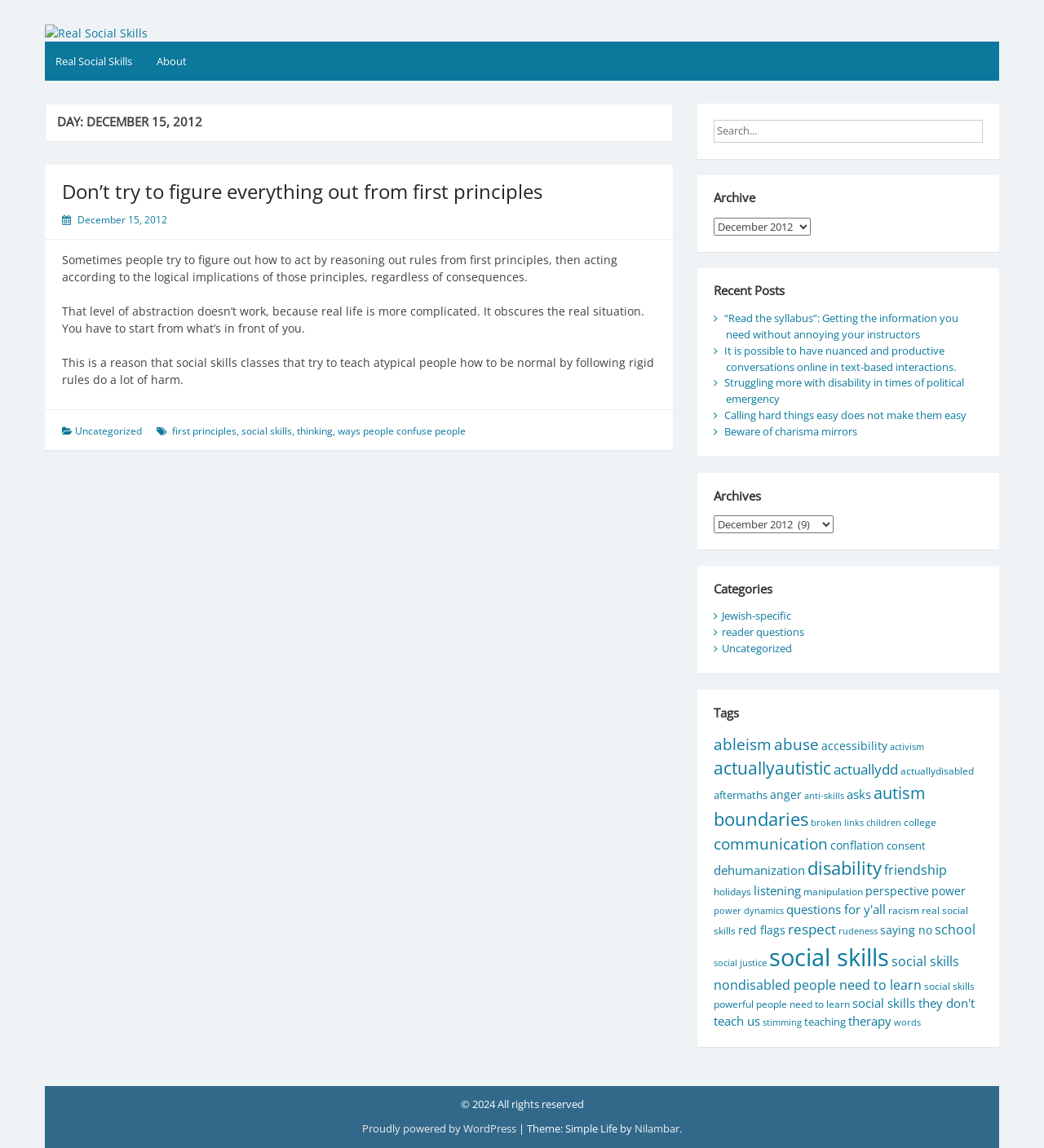Find the UI element described as: "saying no" and predict its bounding box coordinates. Ensure the coordinates are four float numbers between 0 and 1, [left, top, right, bottom].

[0.843, 0.803, 0.893, 0.817]